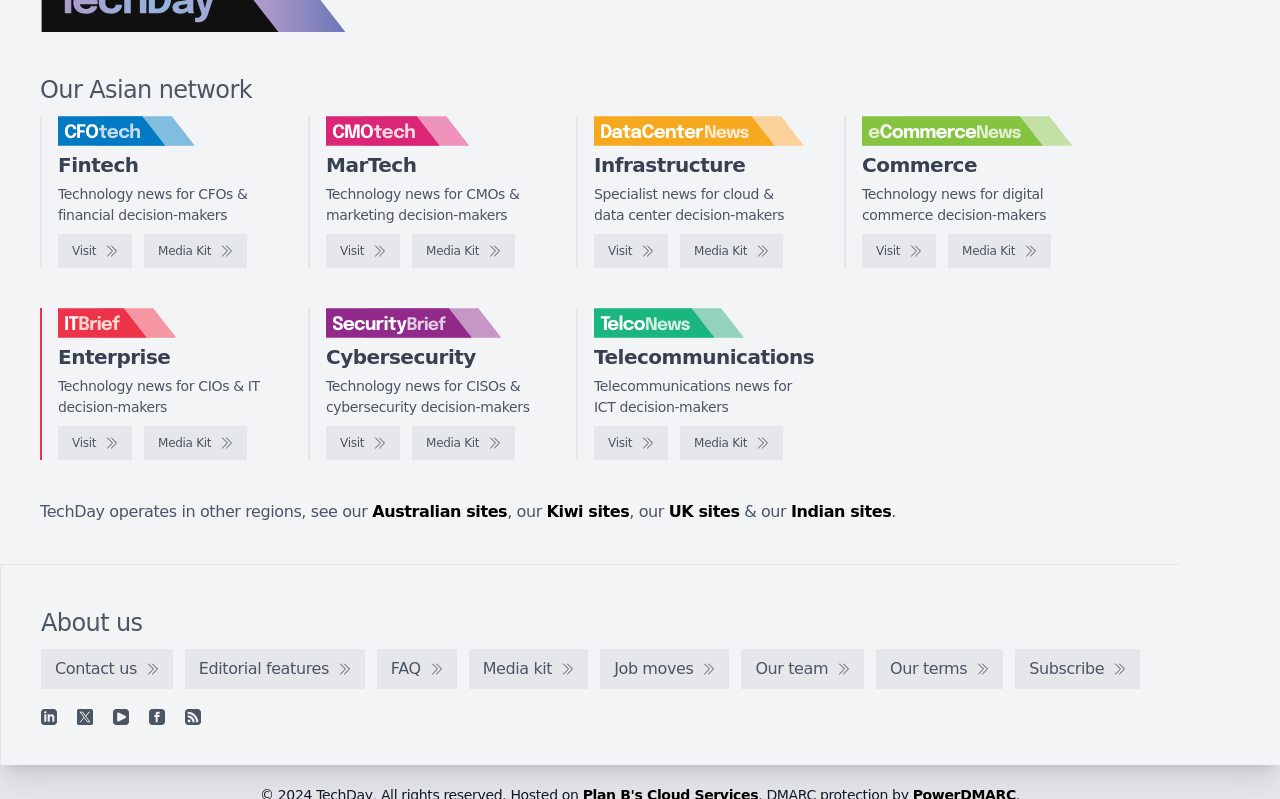Please provide a detailed answer to the question below by examining the image:
How many logos are displayed on the webpage?

I counted the number of logo images on the webpage, which are CFOtech logo, CMOtech logo, DataCenterNews logo, eCommerceNews logo, IT Brief logo, SecurityBrief logo, and TelcoNews logo. There are 6 logos in total.